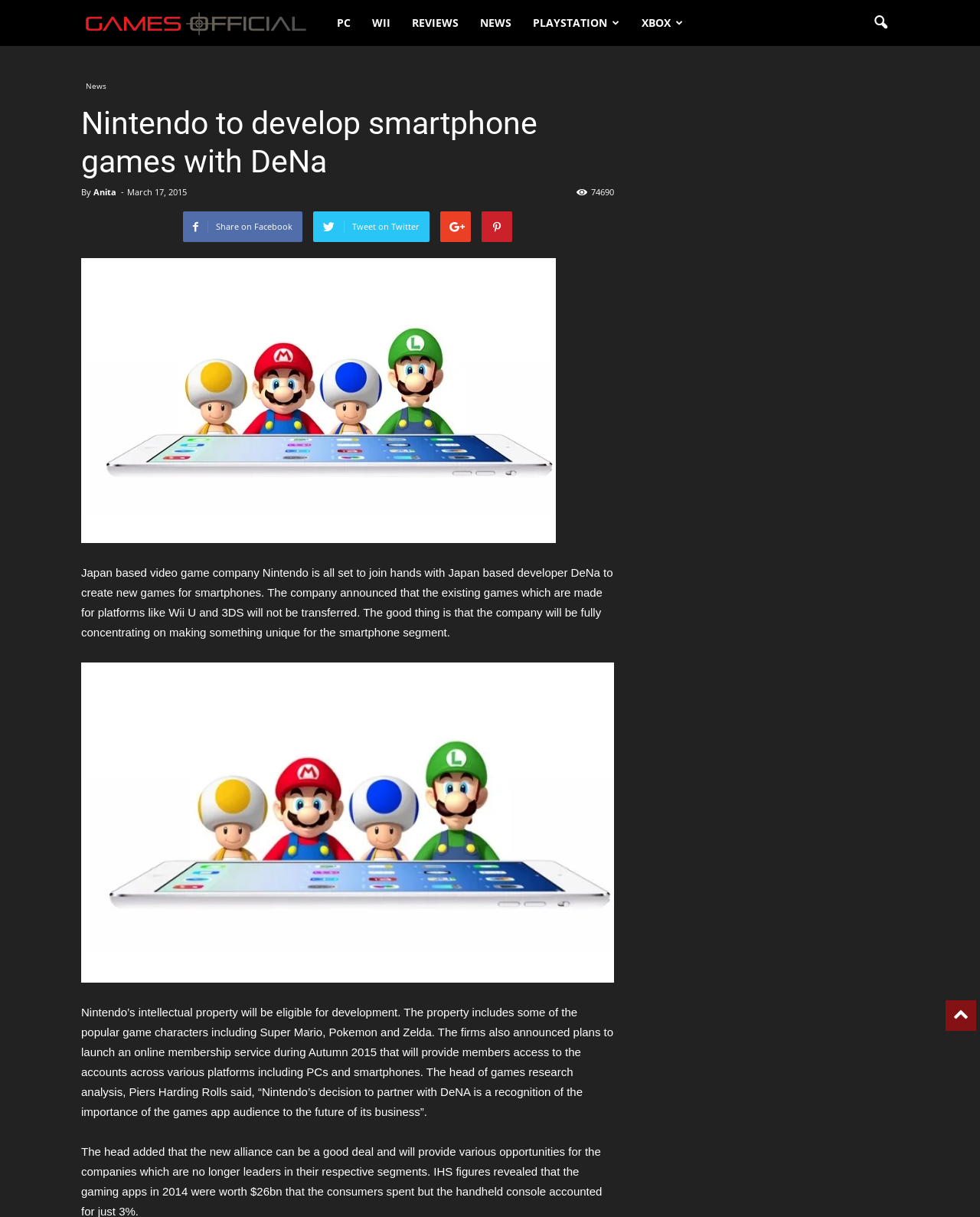Determine the bounding box for the UI element that matches this description: "title="nintemdo mobile games"".

[0.083, 0.212, 0.627, 0.446]